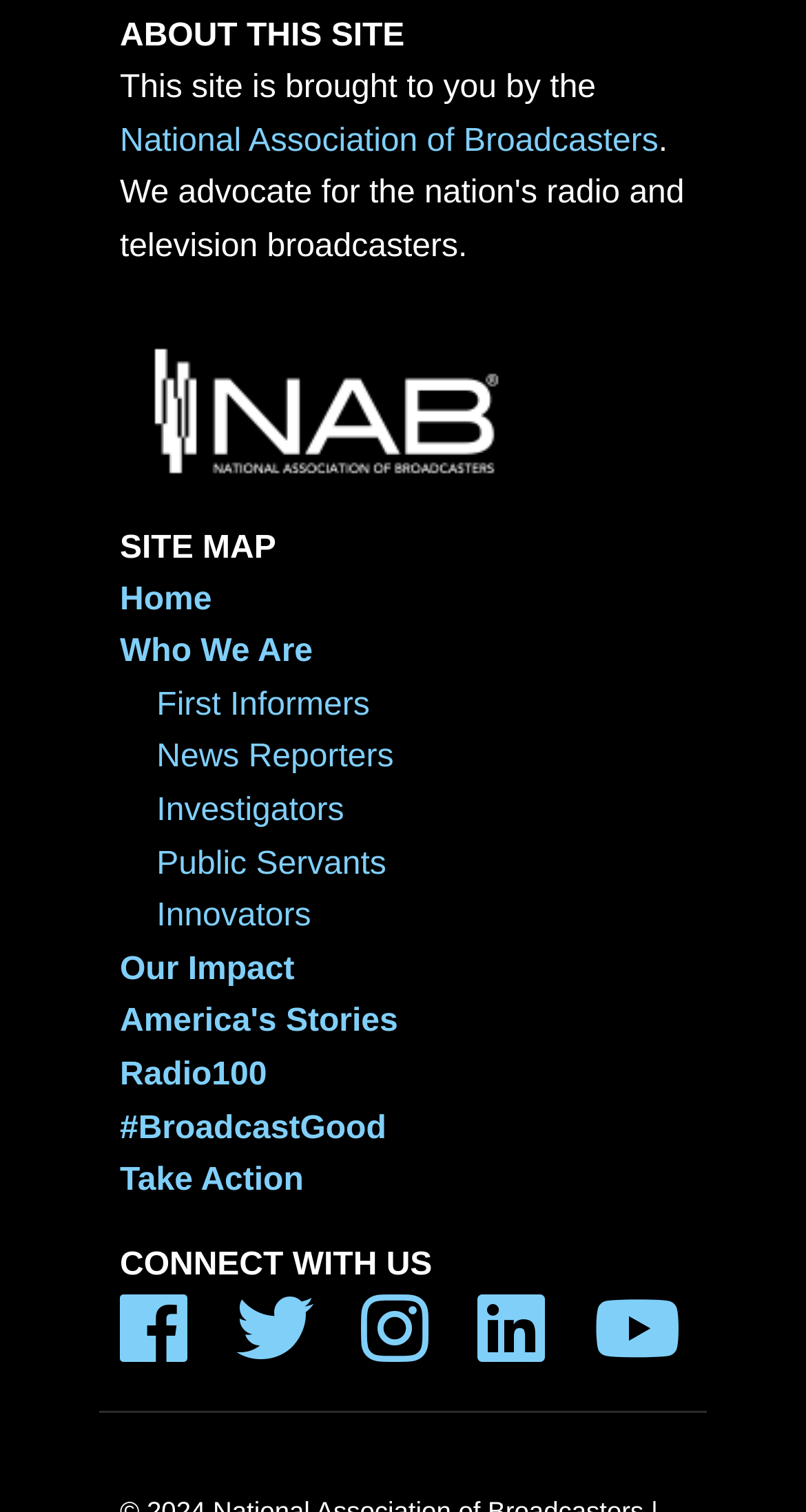What type of professionals are mentioned on this site?
Examine the image closely and answer the question with as much detail as possible.

The site mentions various types of professionals, including 'First Informers', 'News Reporters', 'Investigators', 'Public Servants', and 'Innovators', which suggests that the site is related to the field of broadcasting or journalism.